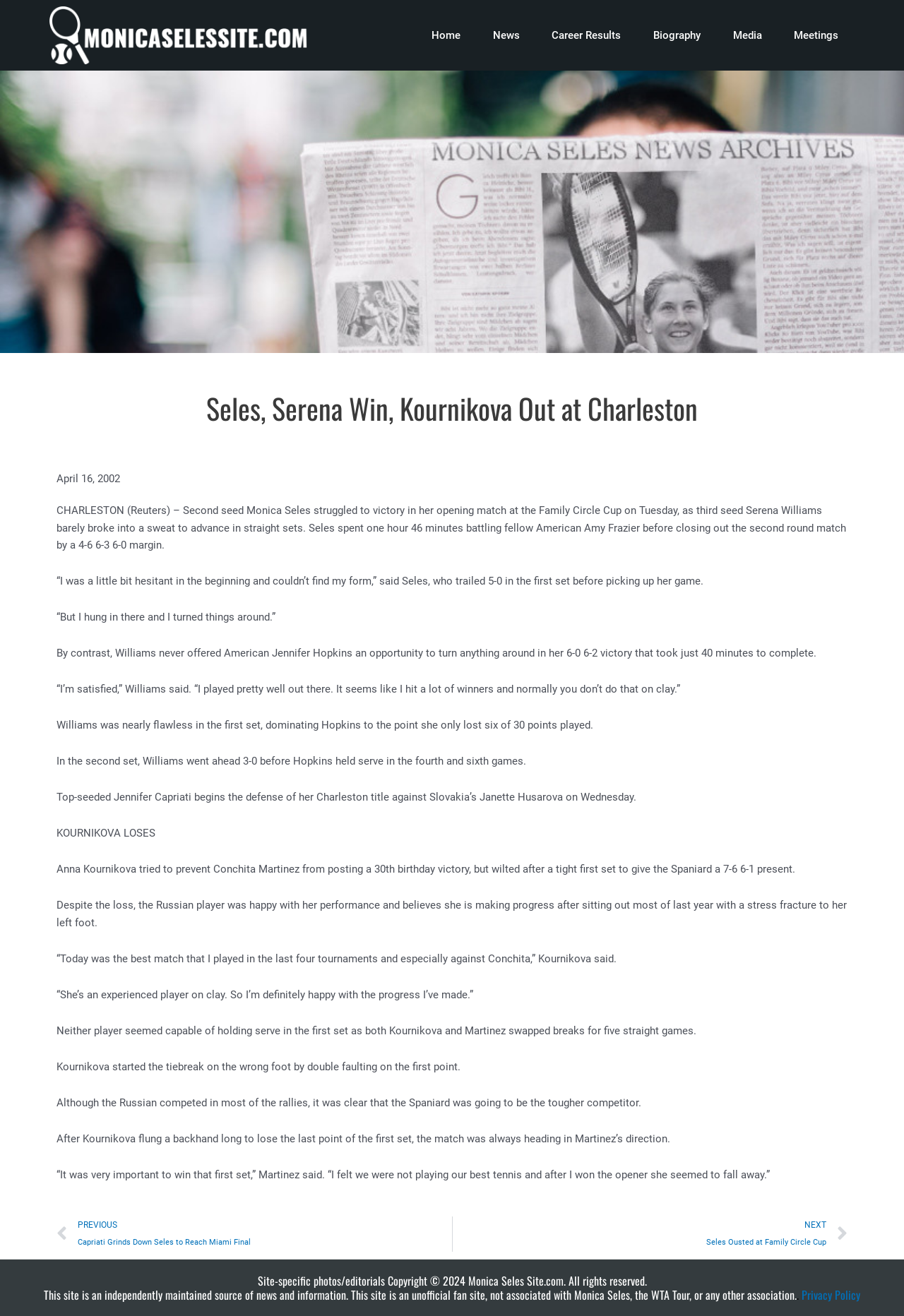Answer the question in a single word or phrase:
What is the name of the tournament where Monica Seles played?

Family Circle Cup